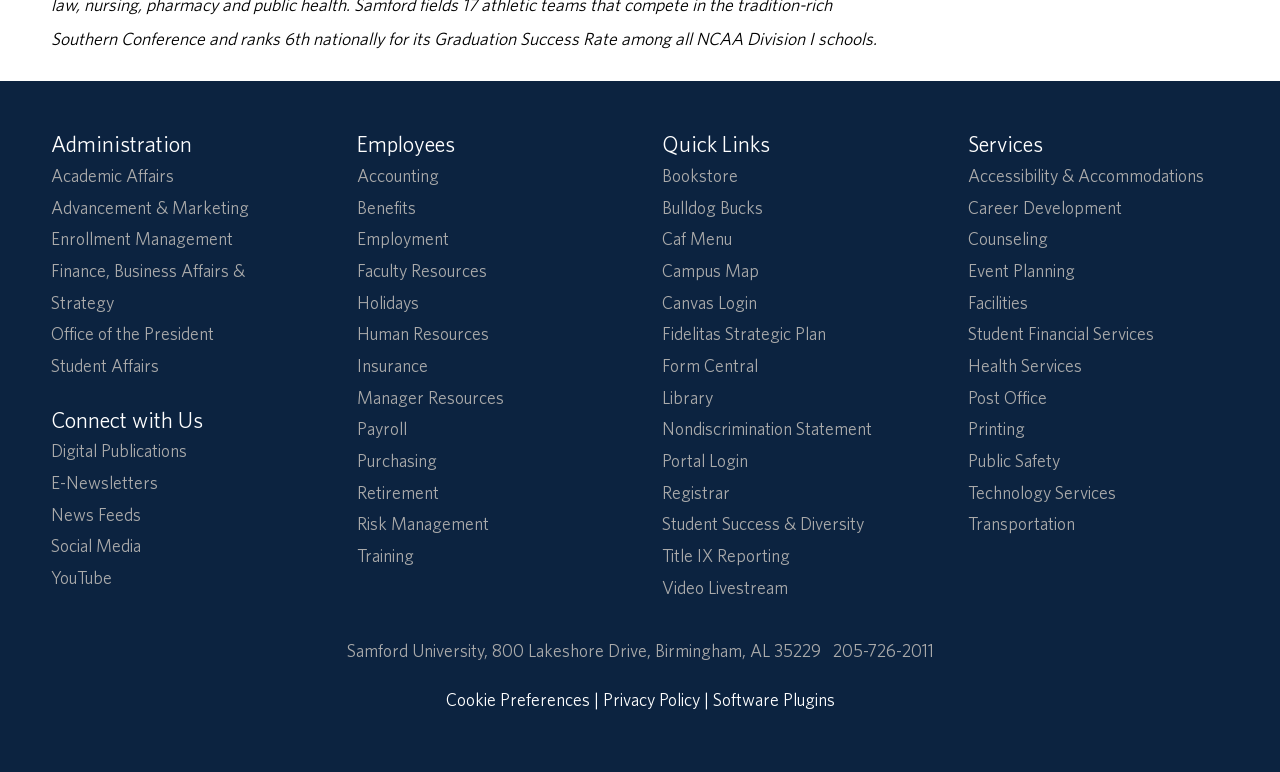How many categories are there under Administration?
Please provide a detailed answer to the question.

I counted the number of links under the 'Administration' category, which are 'Academic Affairs', 'Advancement & Marketing', 'Enrollment Management', 'Finance, Business Affairs & Strategy', 'Office of the President', 'Student Affairs', and there are 7 in total.